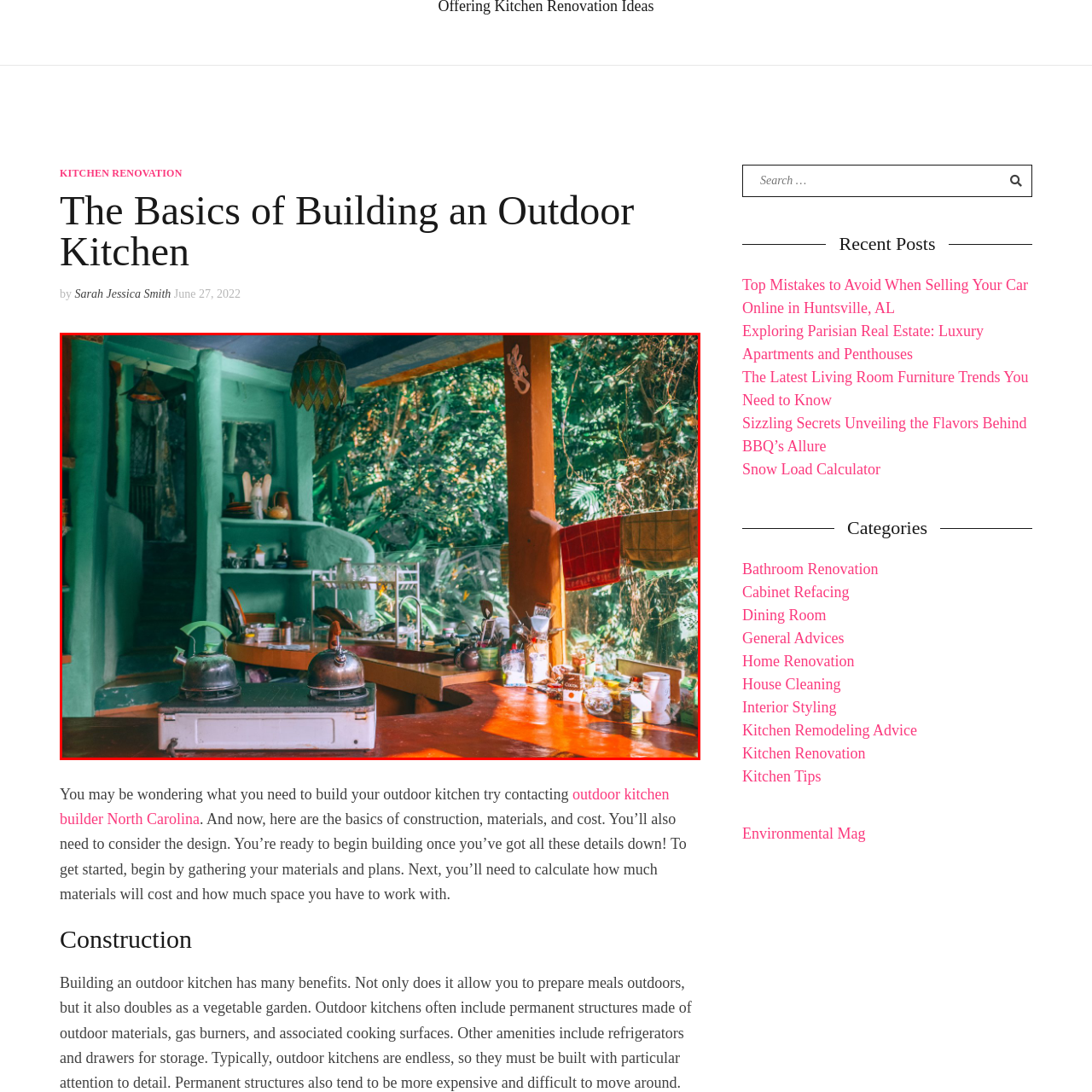Look closely at the image highlighted by the red bounding box and supply a detailed explanation in response to the following question: What is the atmosphere of the outdoor kitchen?

The caption describes the atmosphere of the outdoor kitchen as 'warm and welcoming', which is created by the combination of natural elements, such as the greenery and wooden fixtures, and the brightly colored dish towels.